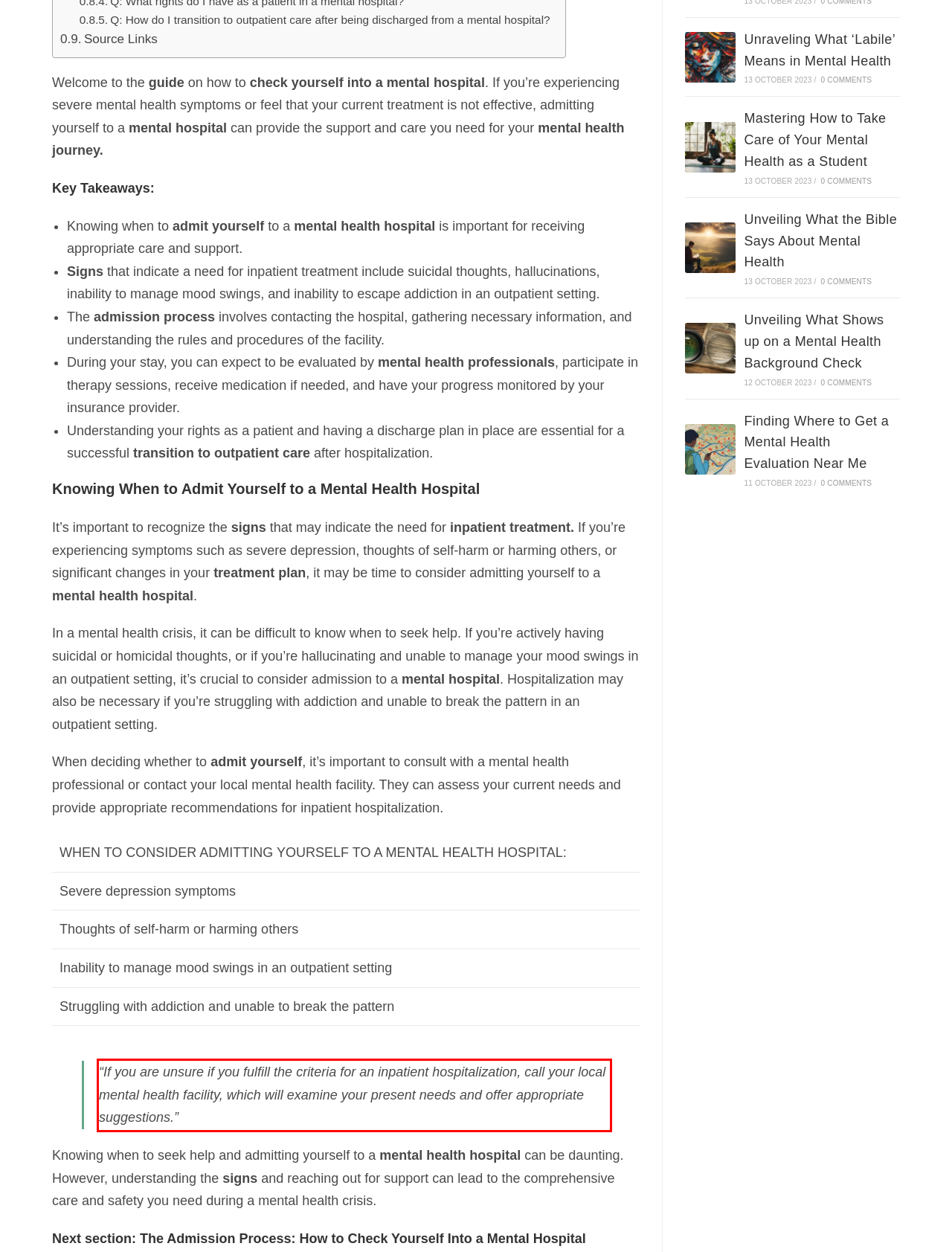You are given a screenshot with a red rectangle. Identify and extract the text within this red bounding box using OCR.

“If you are unsure if you fulfill the criteria for an inpatient hospitalization, call your local mental health facility, which will examine your present needs and offer appropriate suggestions.”